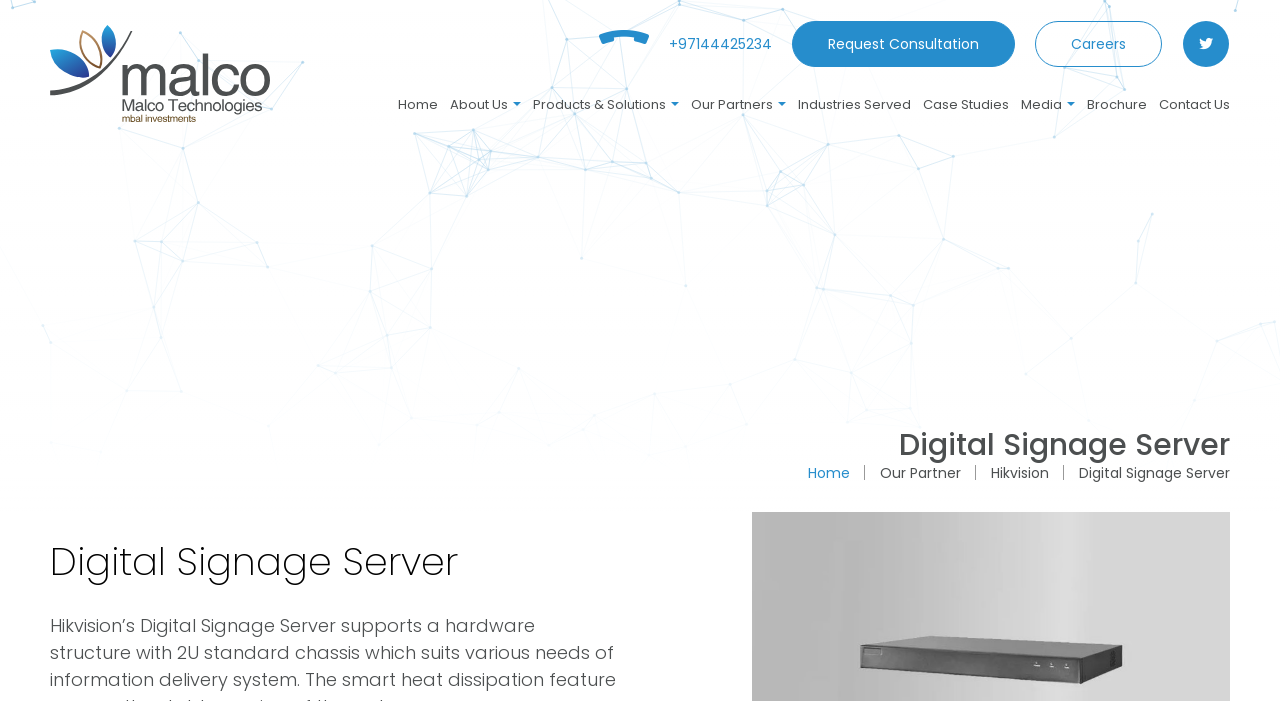Please predict the bounding box coordinates of the element's region where a click is necessary to complete the following instruction: "Click the 'Home' link". The coordinates should be represented by four float numbers between 0 and 1, i.e., [left, top, right, bottom].

[0.311, 0.118, 0.342, 0.181]